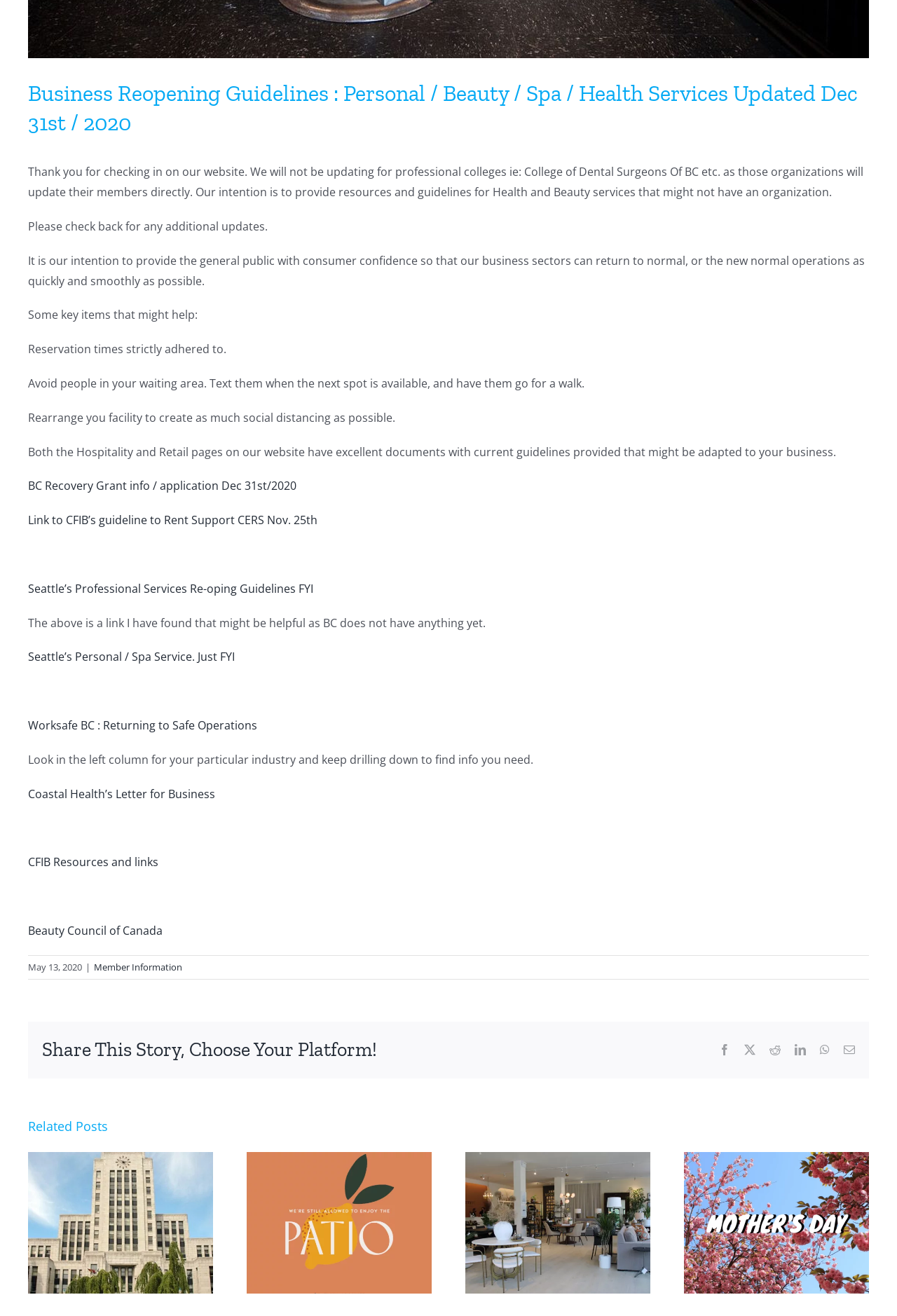What is the topic of the related posts?
Give a detailed explanation using the information visible in the image.

The related posts section of the webpage appears to feature news articles and stories related to business and local news, such as a pilot property tax relief program for small businesses and an introduction to a local business on Main St.